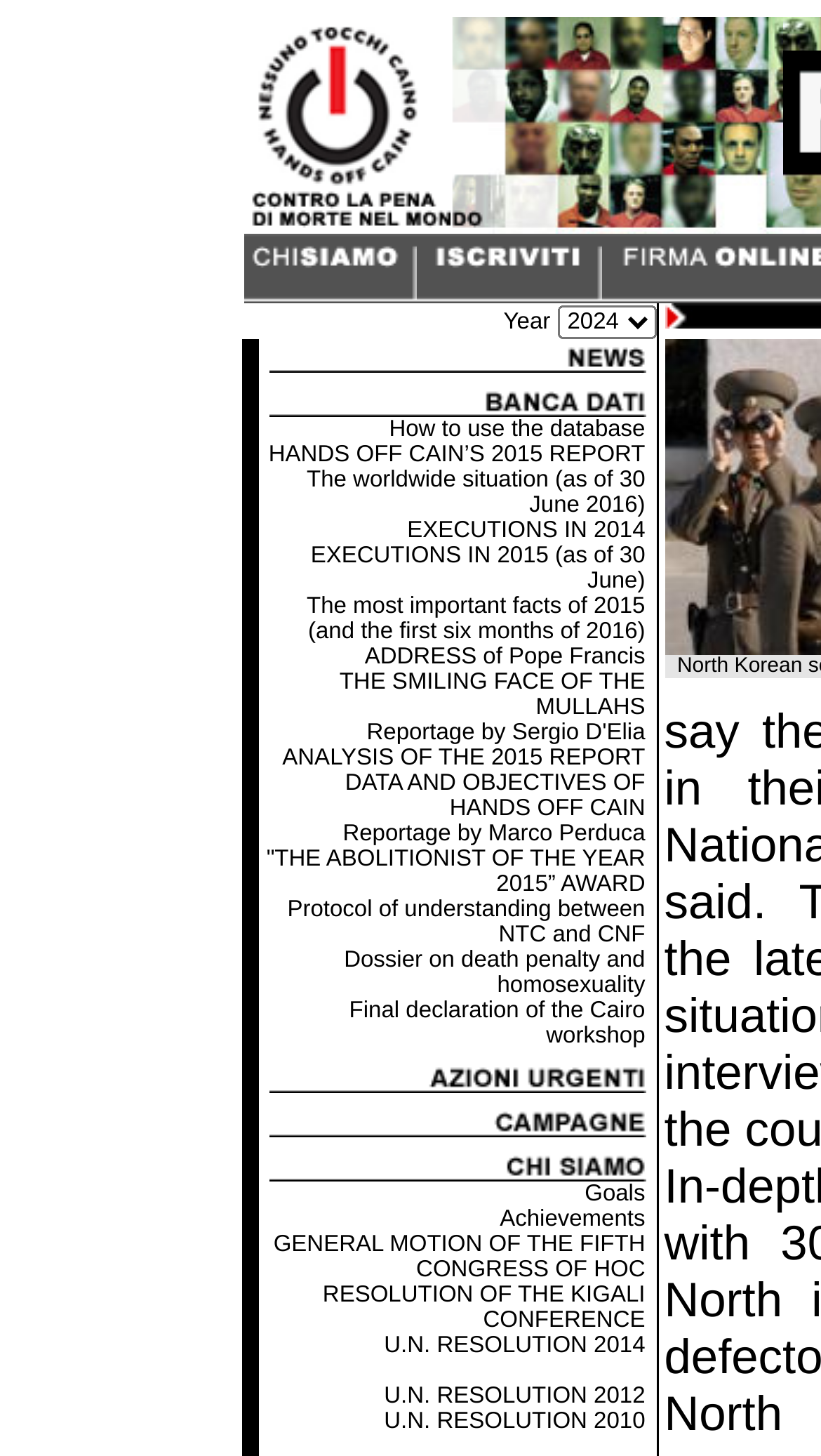Given the element description, predict the bounding box coordinates in the format (top-left x, top-left y, bottom-right x, bottom-right y). Make sure all values are between 0 and 1. Here is the element description: ADDRESS of Pope Francis

[0.444, 0.443, 0.786, 0.46]